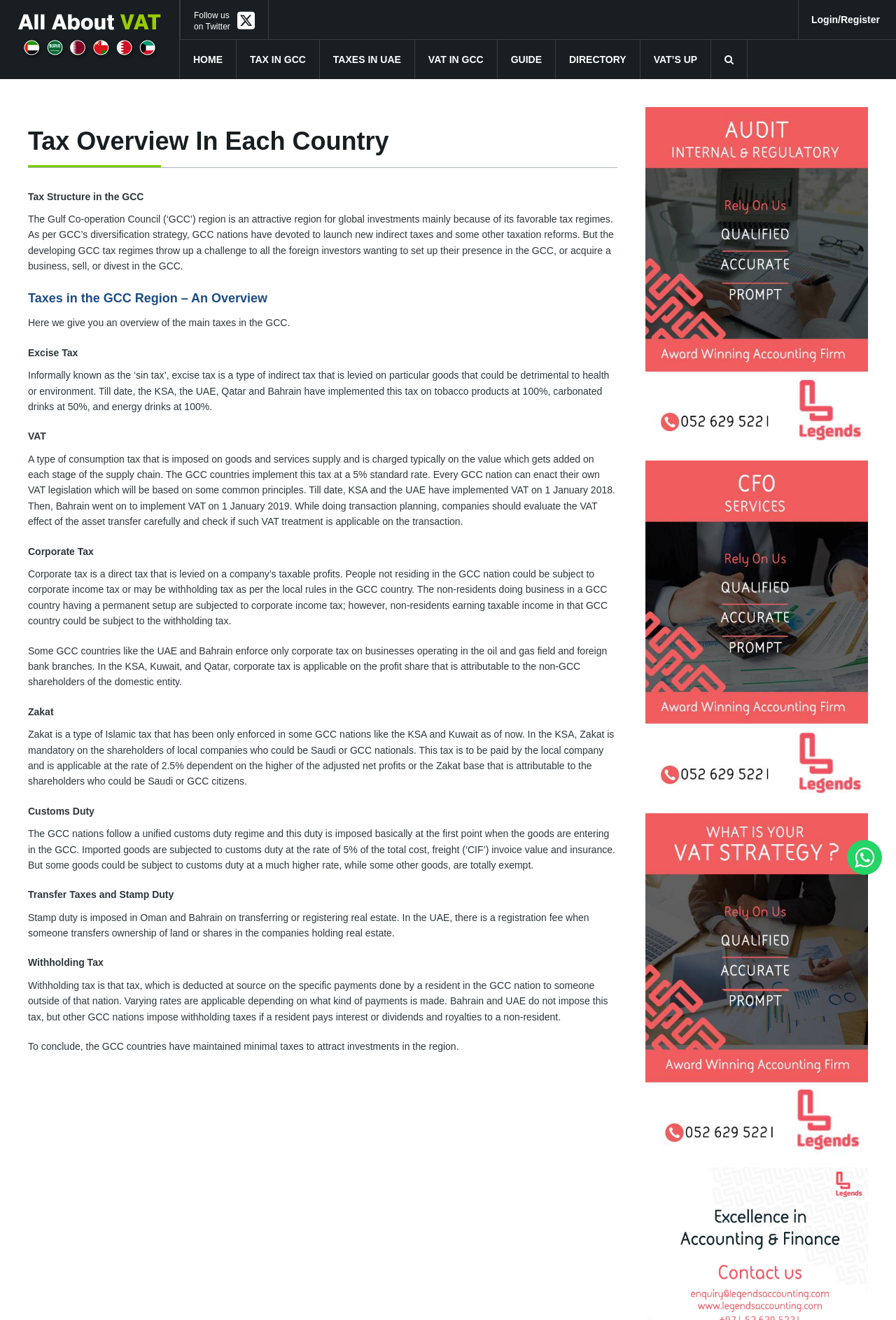Can you identify the bounding box coordinates of the clickable region needed to carry out this instruction: 'Click on VAT In UAE'? The coordinates should be four float numbers within the range of 0 to 1, stated as [left, top, right, bottom].

[0.016, 0.011, 0.184, 0.045]